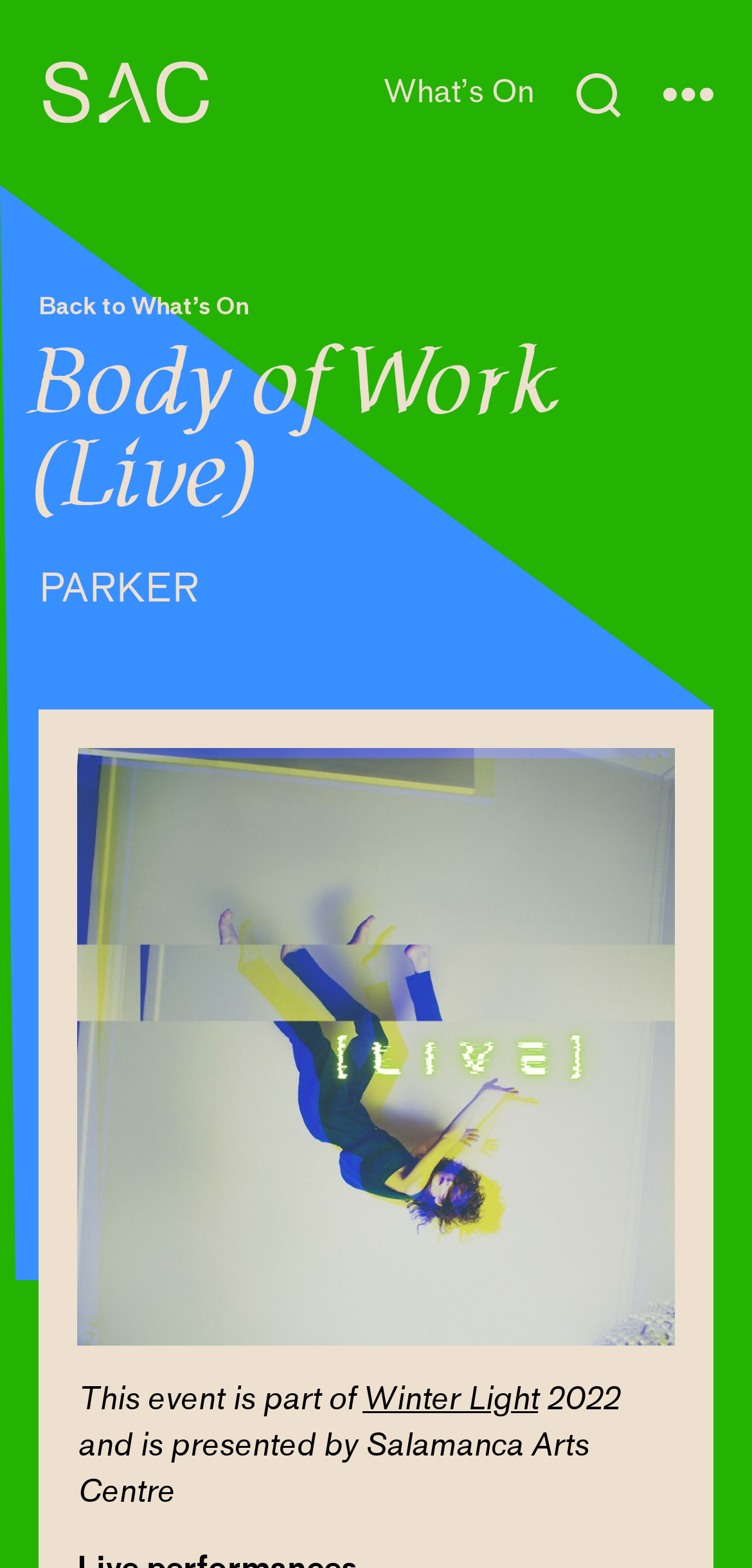Provide the bounding box coordinates for the specified HTML element described in this description: "Back to What’s On". The coordinates should be four float numbers ranging from 0 to 1, in the format [left, top, right, bottom].

[0.051, 0.186, 0.331, 0.204]